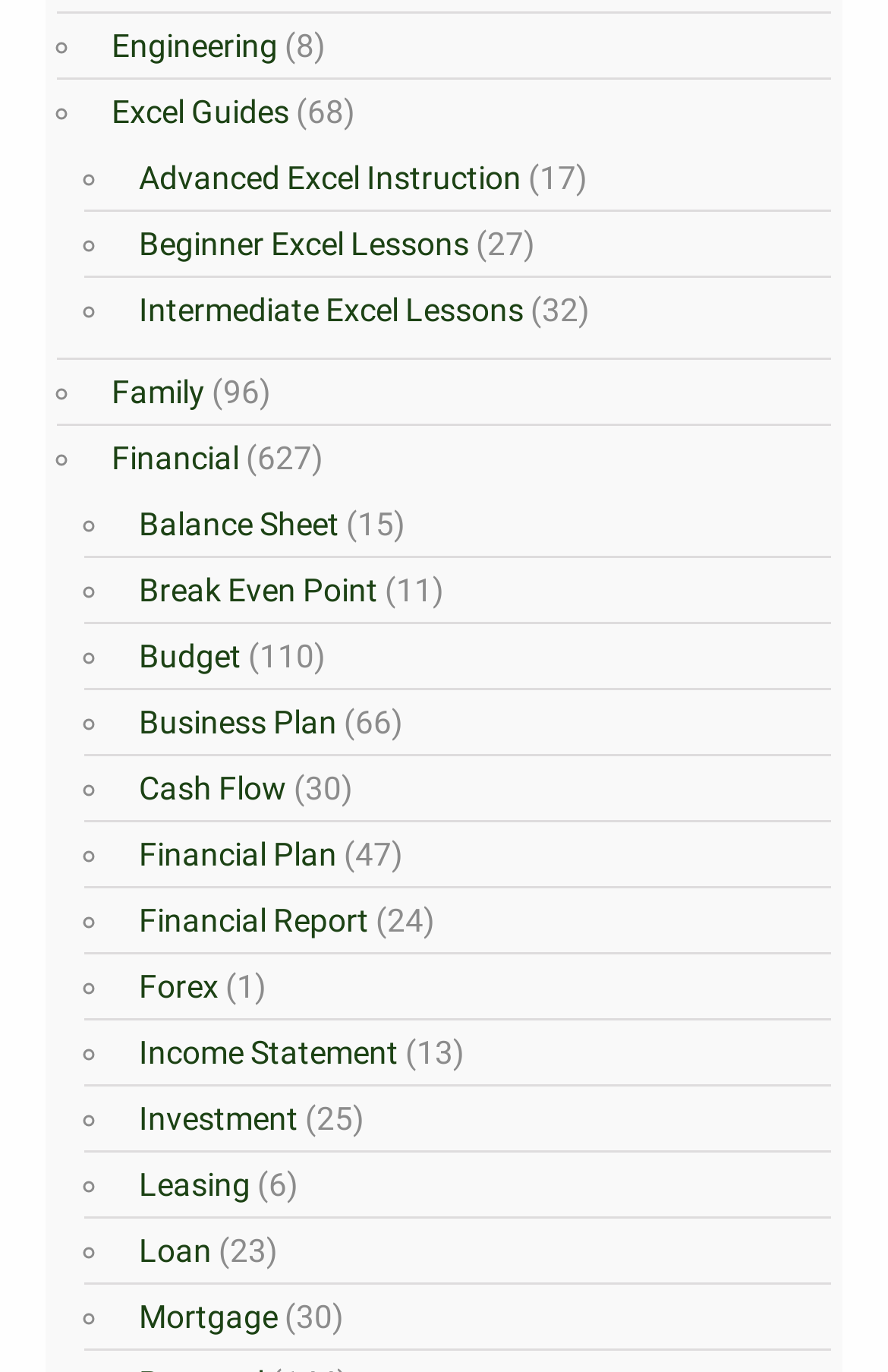Locate the bounding box coordinates of the UI element described by: "See other events". The bounding box coordinates should consist of four float numbers between 0 and 1, i.e., [left, top, right, bottom].

None